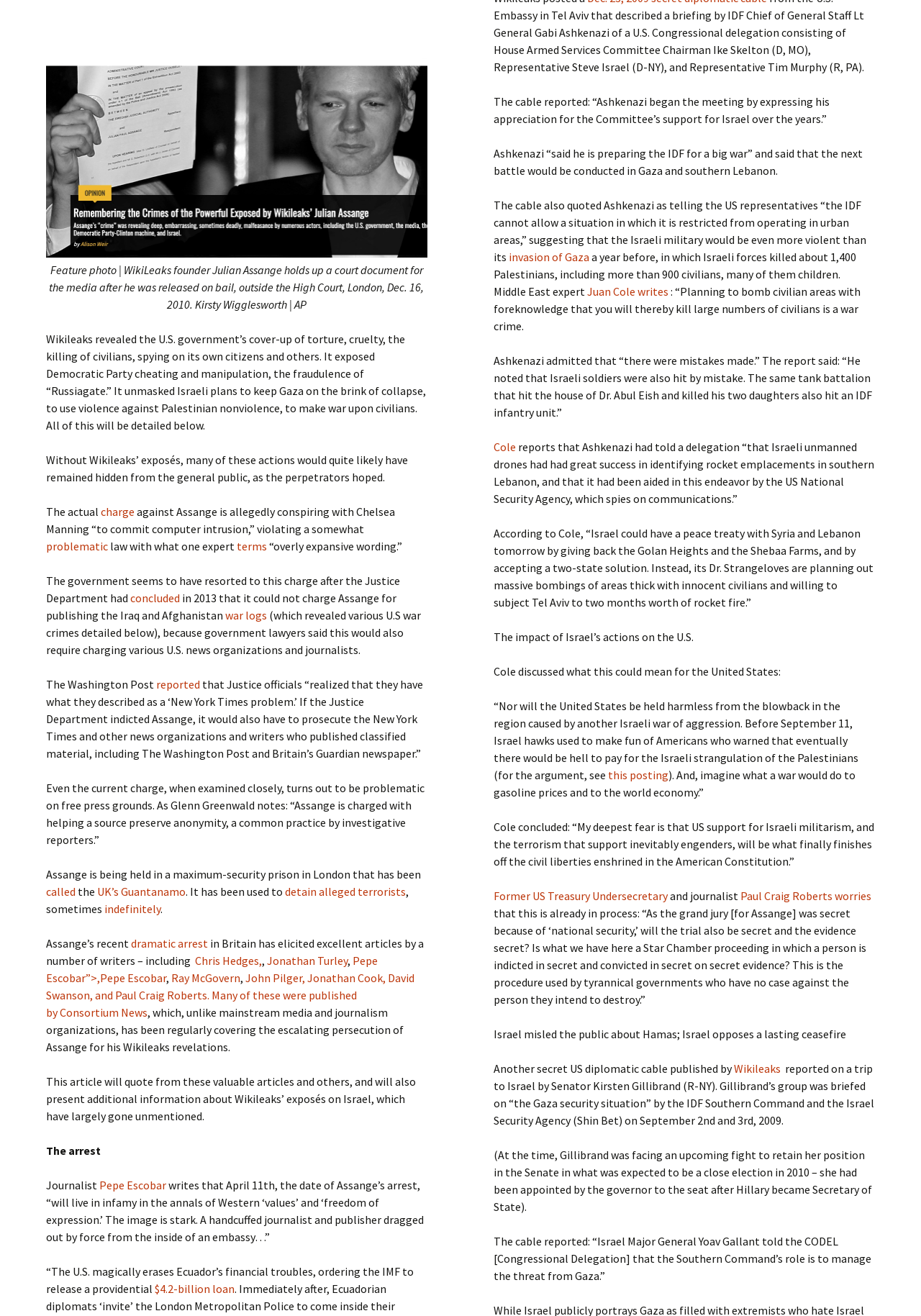Locate the bounding box of the UI element based on this description: "dramatic arrest". Provide four float numbers between 0 and 1 as [left, top, right, bottom].

[0.142, 0.711, 0.226, 0.722]